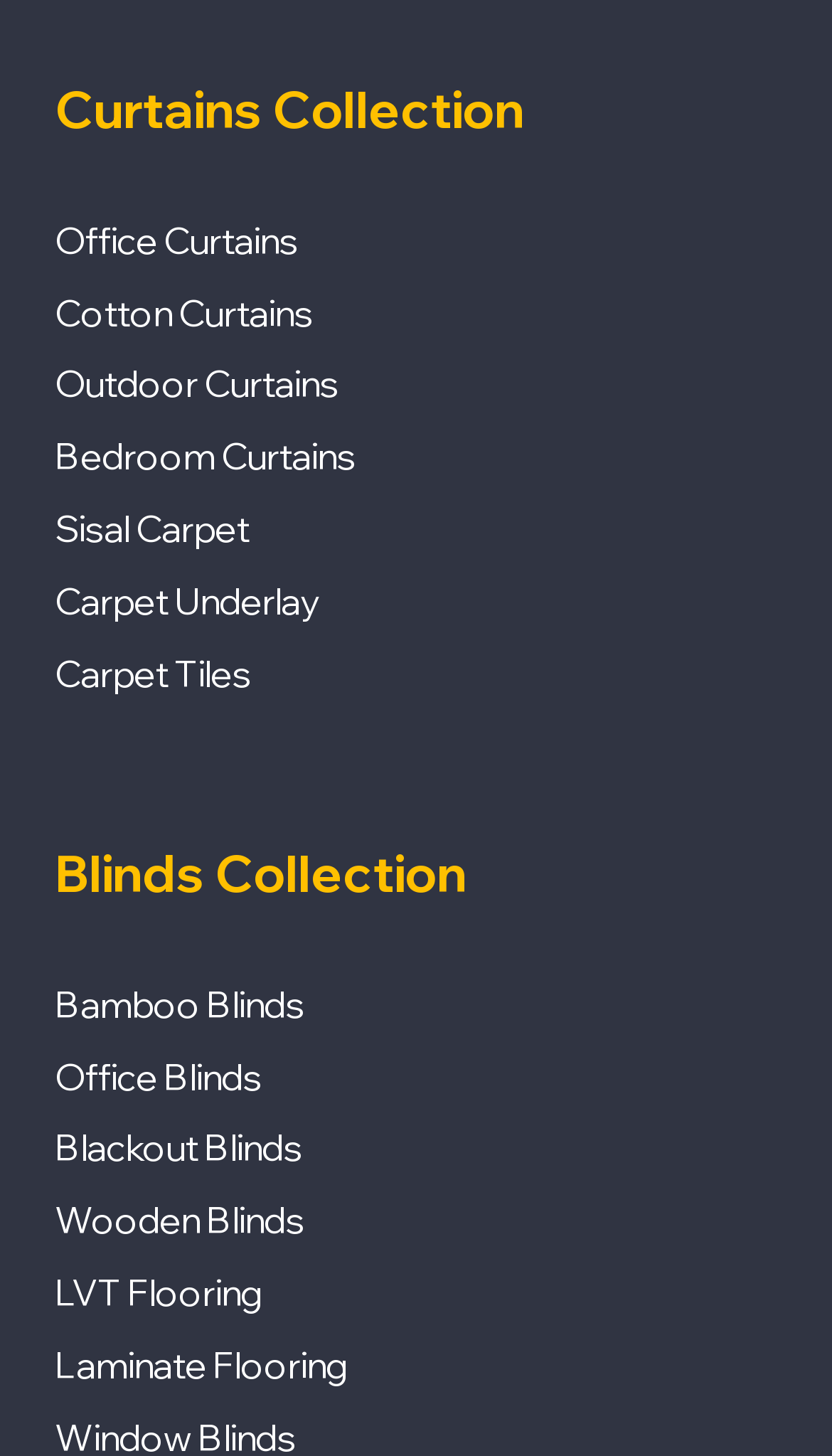Please identify the bounding box coordinates of the clickable area that will fulfill the following instruction: "browse Laminate Flooring". The coordinates should be in the format of four float numbers between 0 and 1, i.e., [left, top, right, bottom].

[0.065, 0.922, 0.417, 0.952]